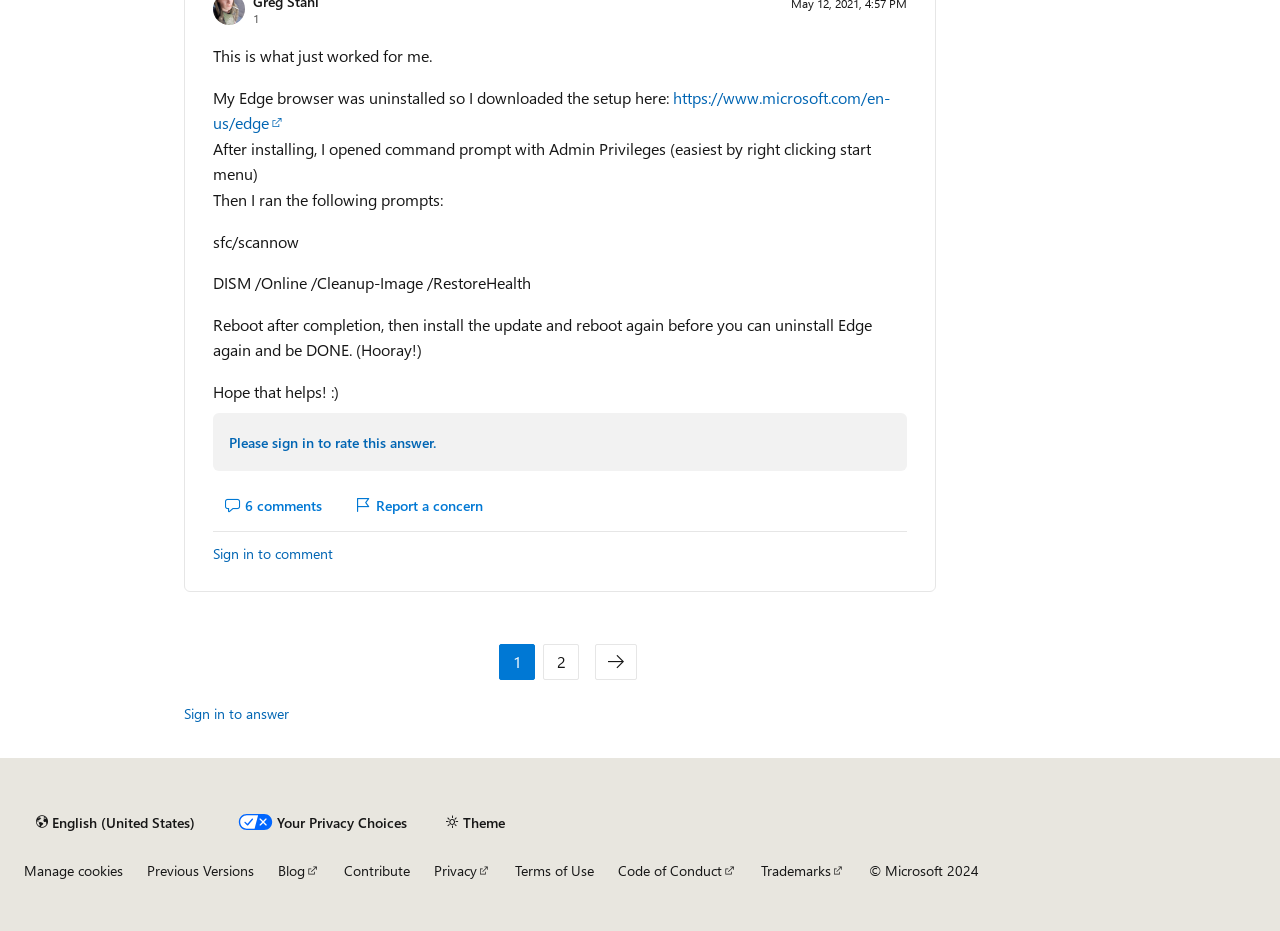Locate the bounding box coordinates of the clickable element to fulfill the following instruction: "Click the link to download Microsoft Edge setup". Provide the coordinates as four float numbers between 0 and 1 in the format [left, top, right, bottom].

[0.166, 0.093, 0.695, 0.143]